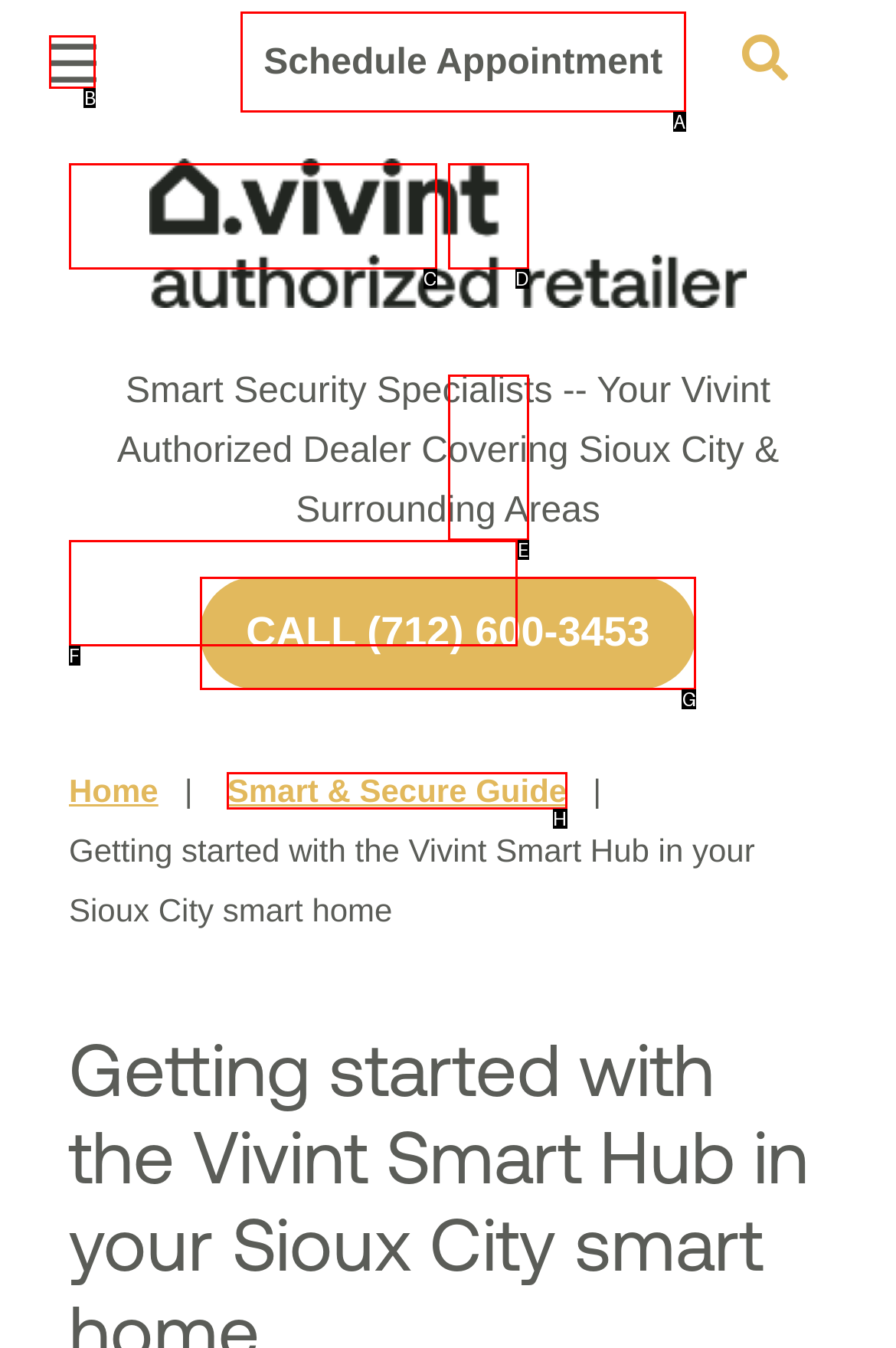Identify the correct UI element to click for the following task: Schedule an appointment Choose the option's letter based on the given choices.

A